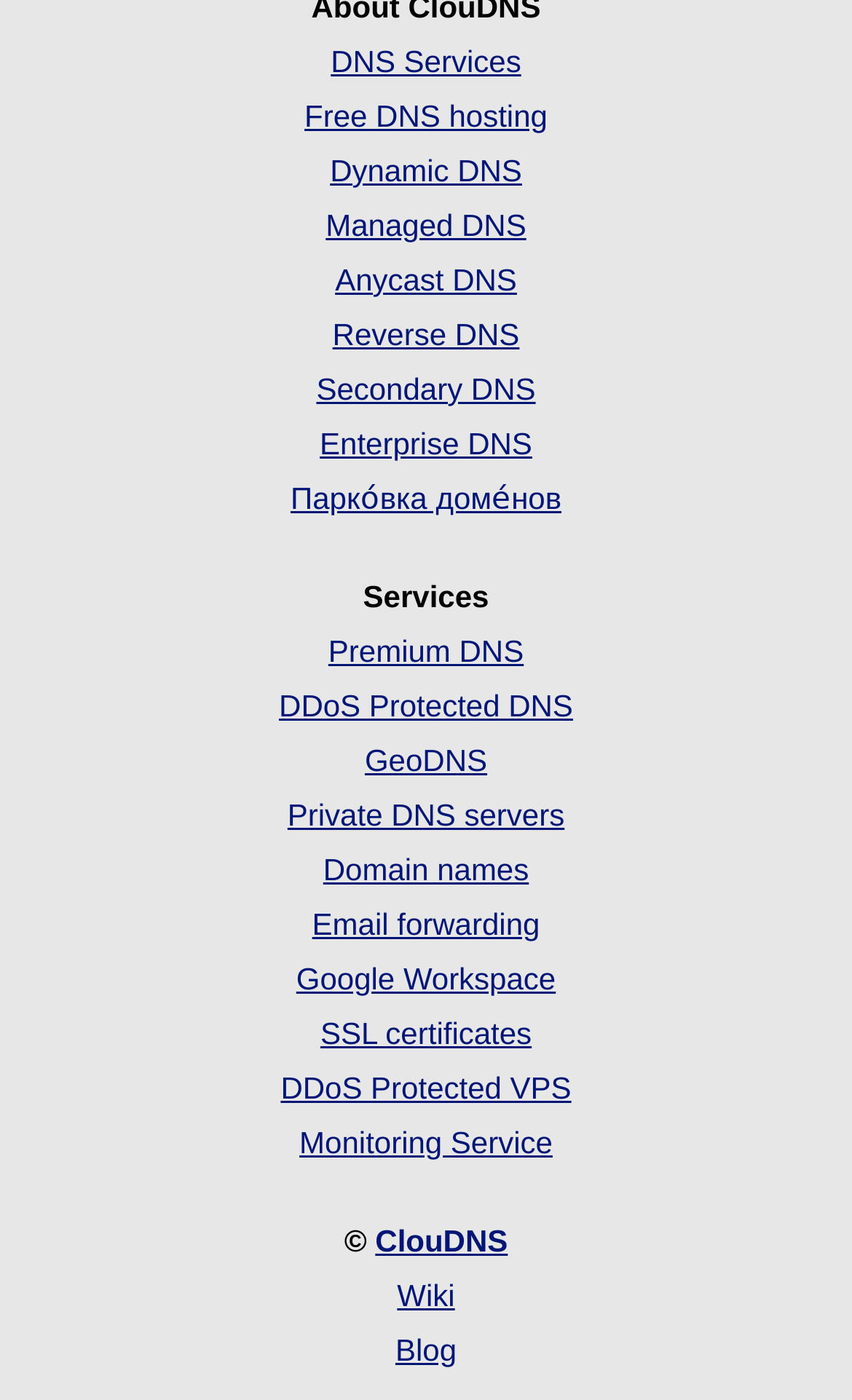Determine the bounding box coordinates of the area to click in order to meet this instruction: "Learn about GeoDNS".

[0.428, 0.53, 0.572, 0.555]